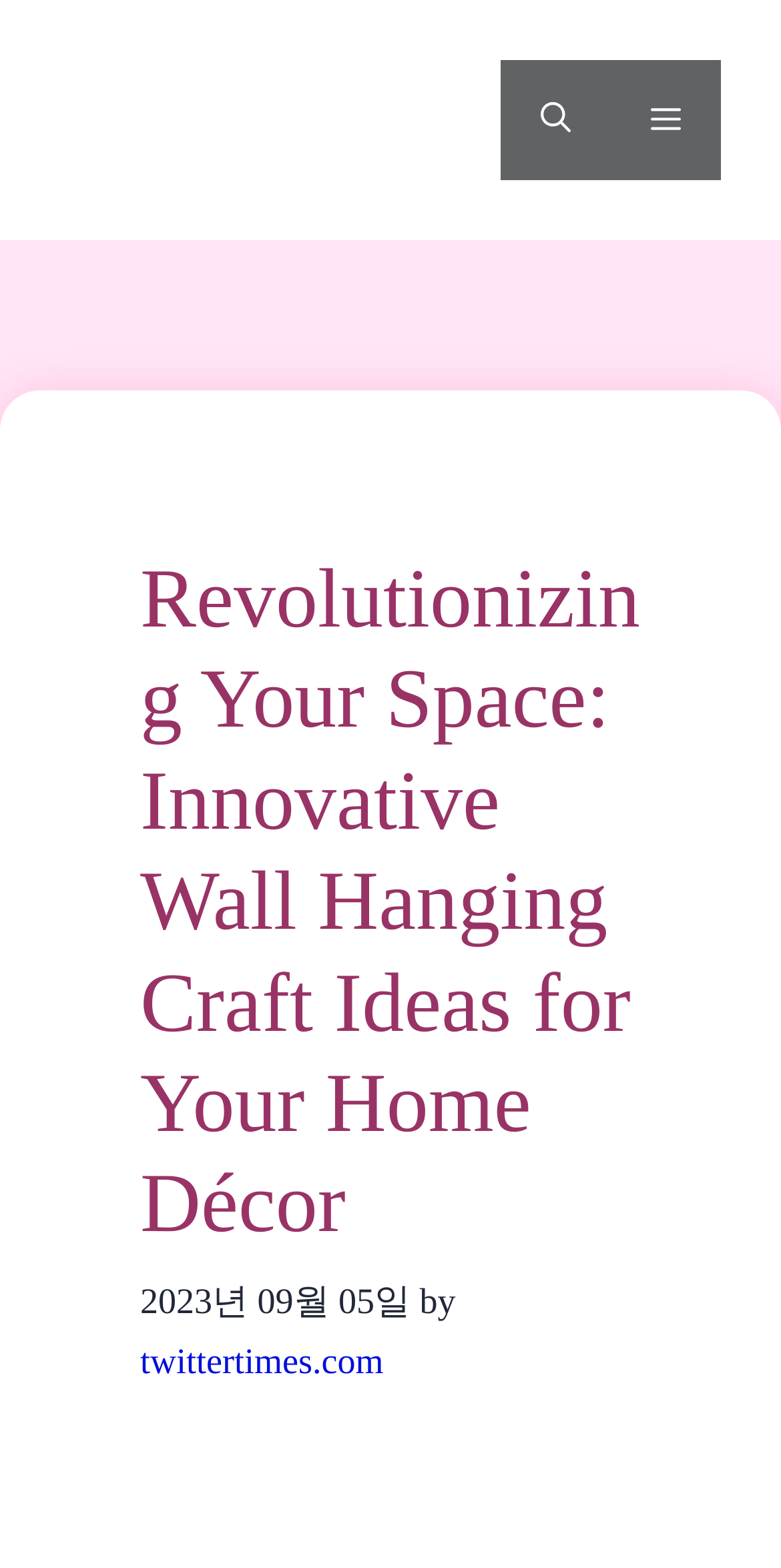Identify the bounding box for the element characterized by the following description: "aria-label="Open search"".

[0.641, 0.038, 0.782, 0.115]